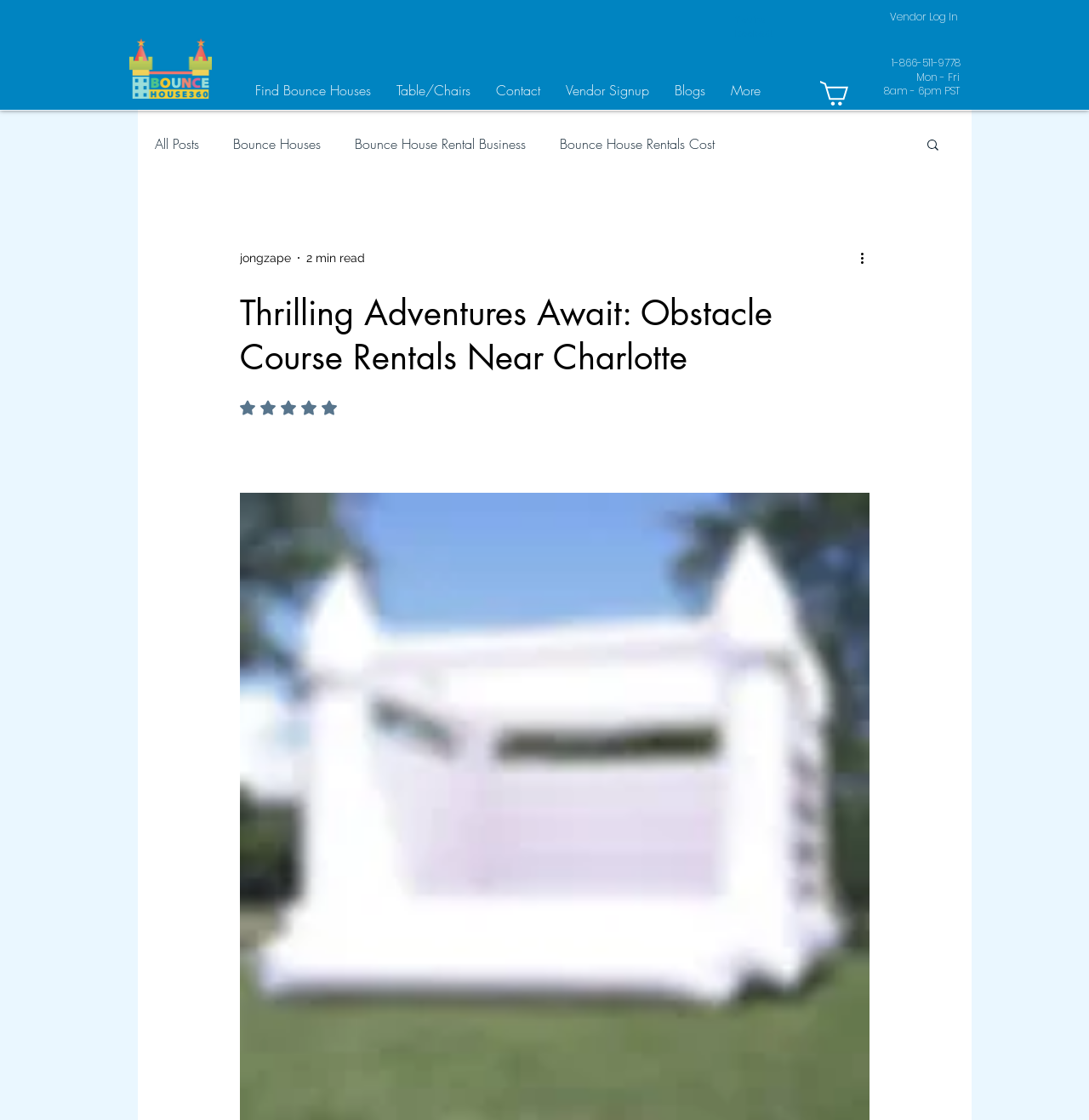Give a concise answer of one word or phrase to the question: 
What is the rating of the bounce house?

No ratings yet